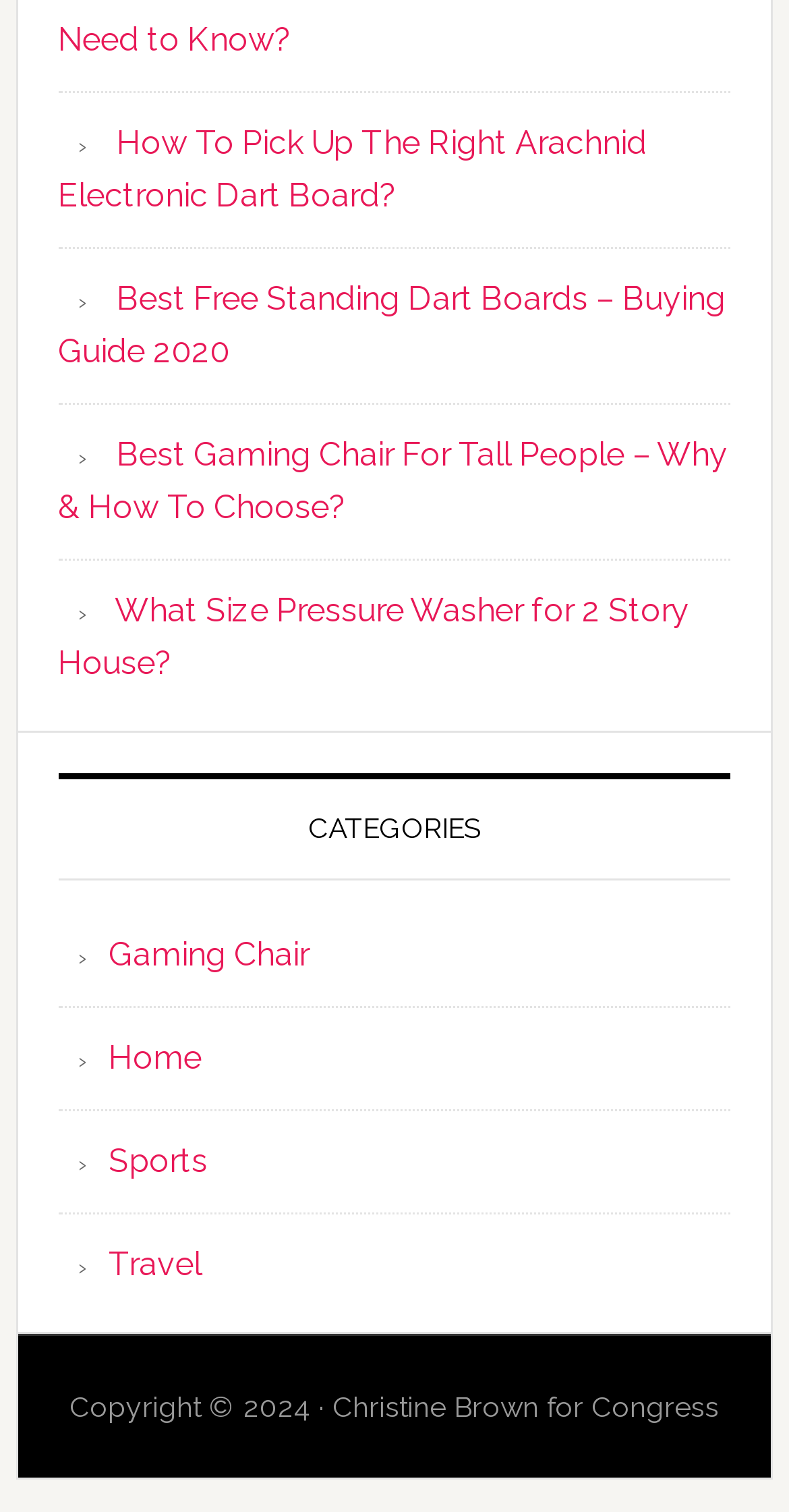Identify the bounding box coordinates of the clickable region required to complete the instruction: "Go to Archives". The coordinates should be given as four float numbers within the range of 0 and 1, i.e., [left, top, right, bottom].

None